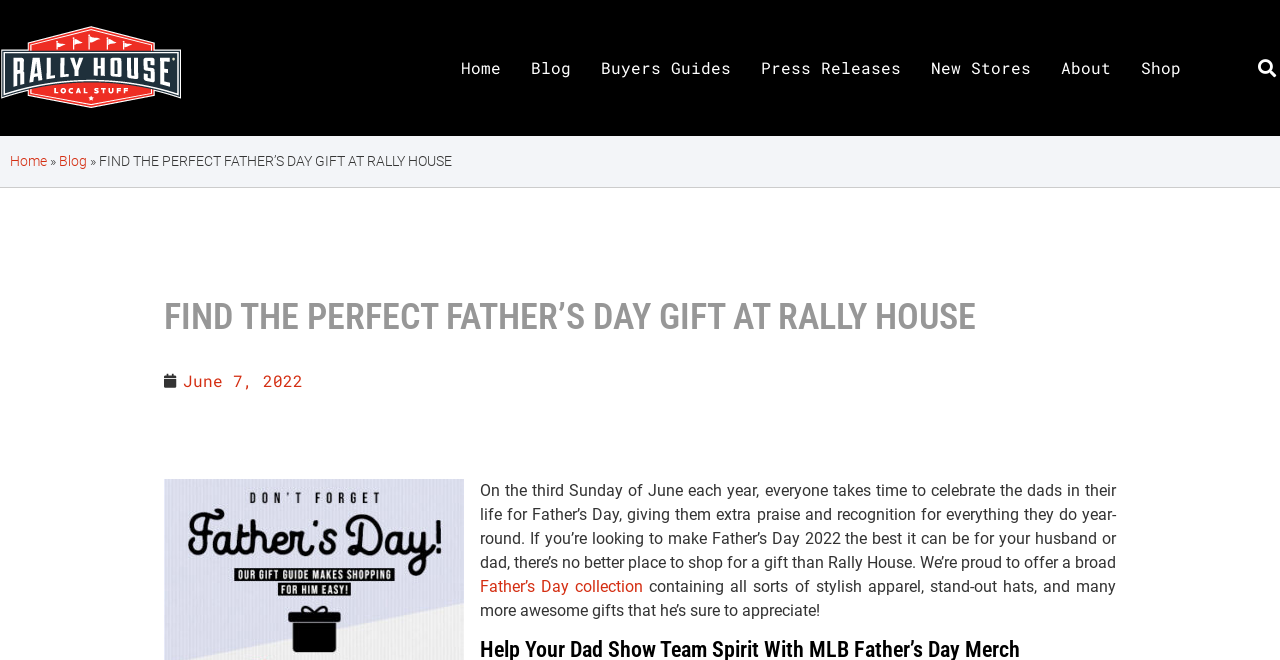Please determine the bounding box coordinates of the section I need to click to accomplish this instruction: "View the 'Father’s Day collection'".

[0.375, 0.874, 0.502, 0.903]